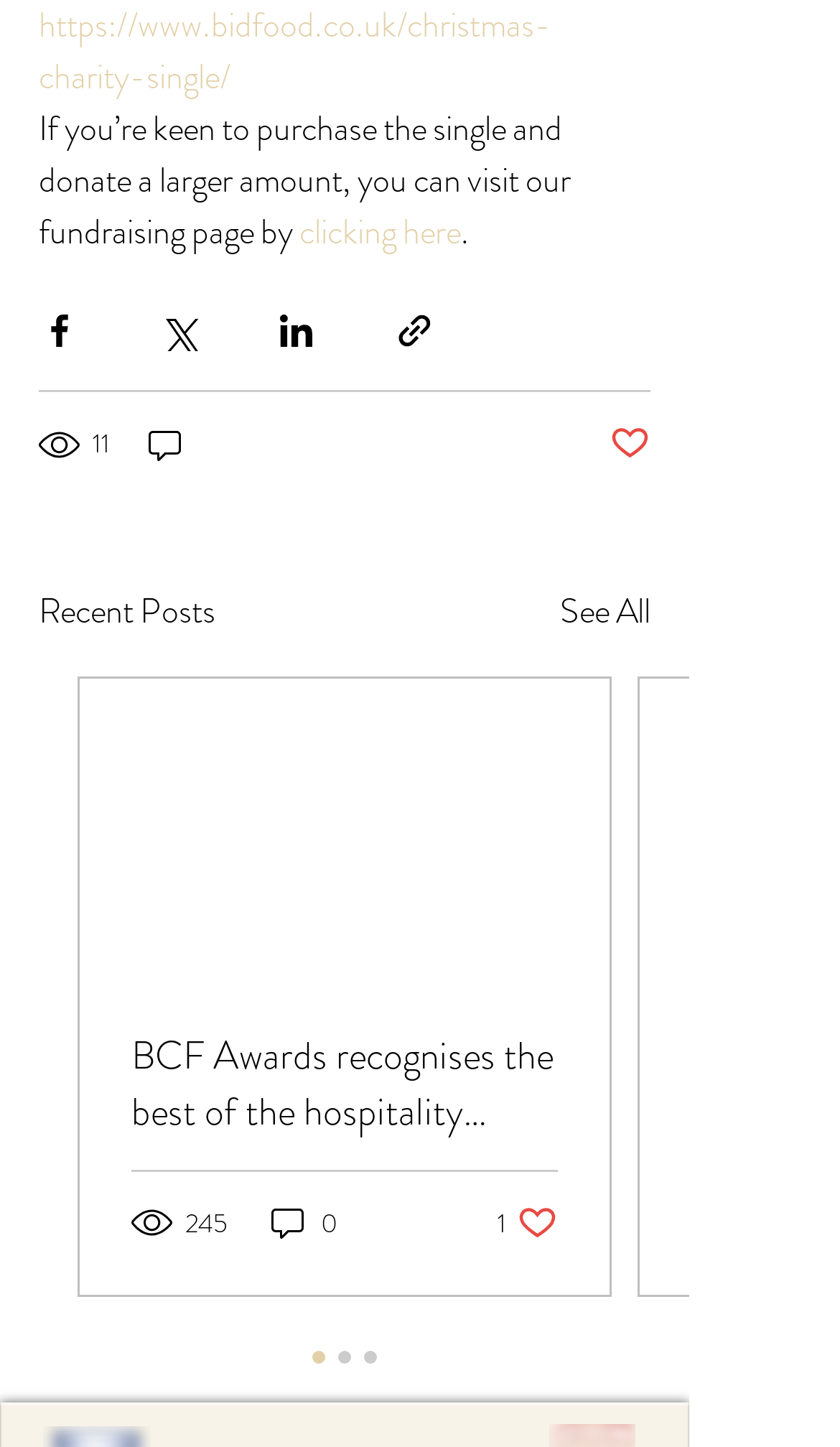Identify the bounding box for the element characterized by the following description: "clicking here".

[0.356, 0.142, 0.549, 0.177]